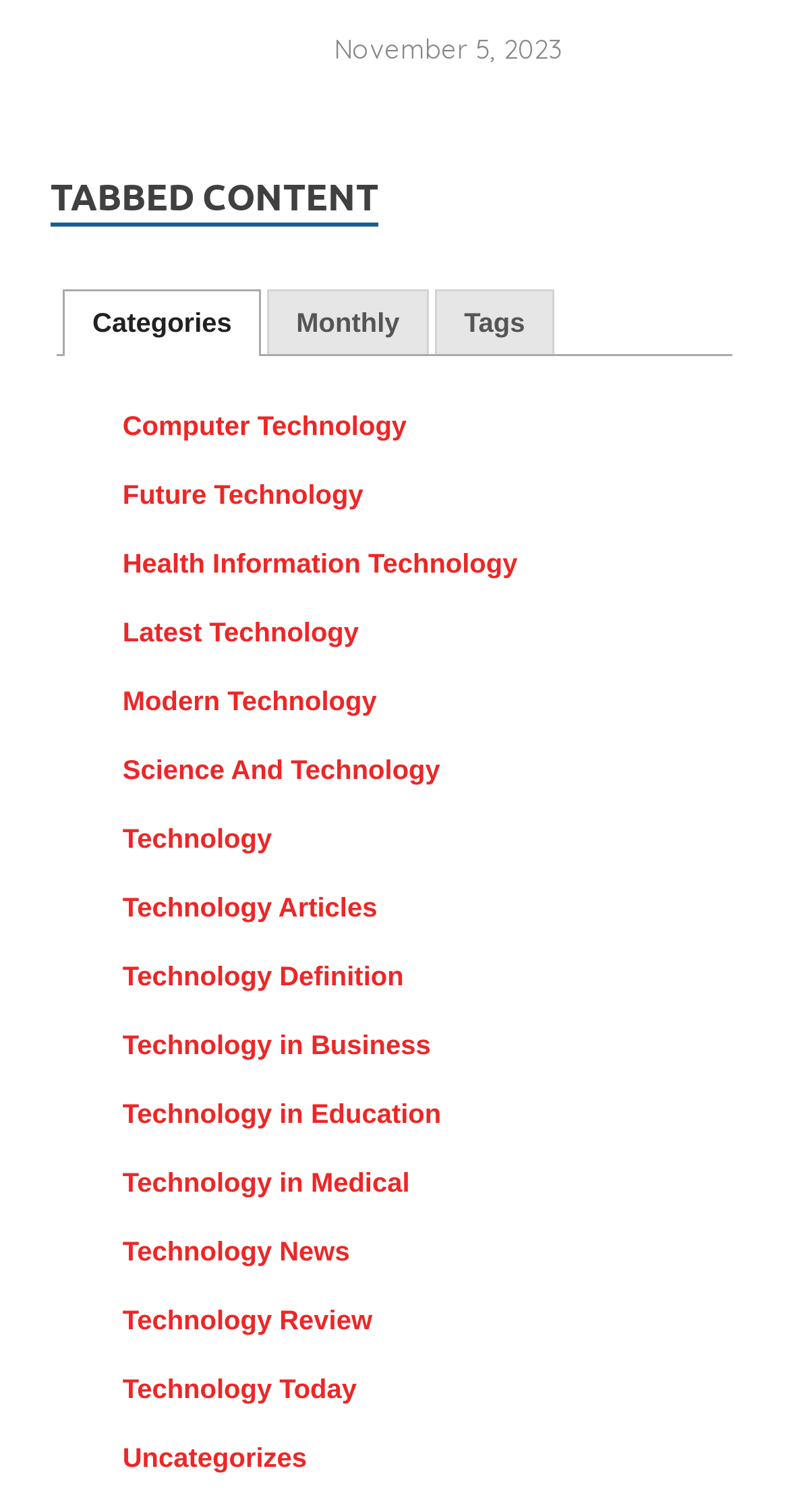Find the bounding box coordinates for the element that must be clicked to complete the instruction: "Explore the Tags section". The coordinates should be four float numbers between 0 and 1, indicated as [left, top, right, bottom].

[0.551, 0.192, 0.702, 0.234]